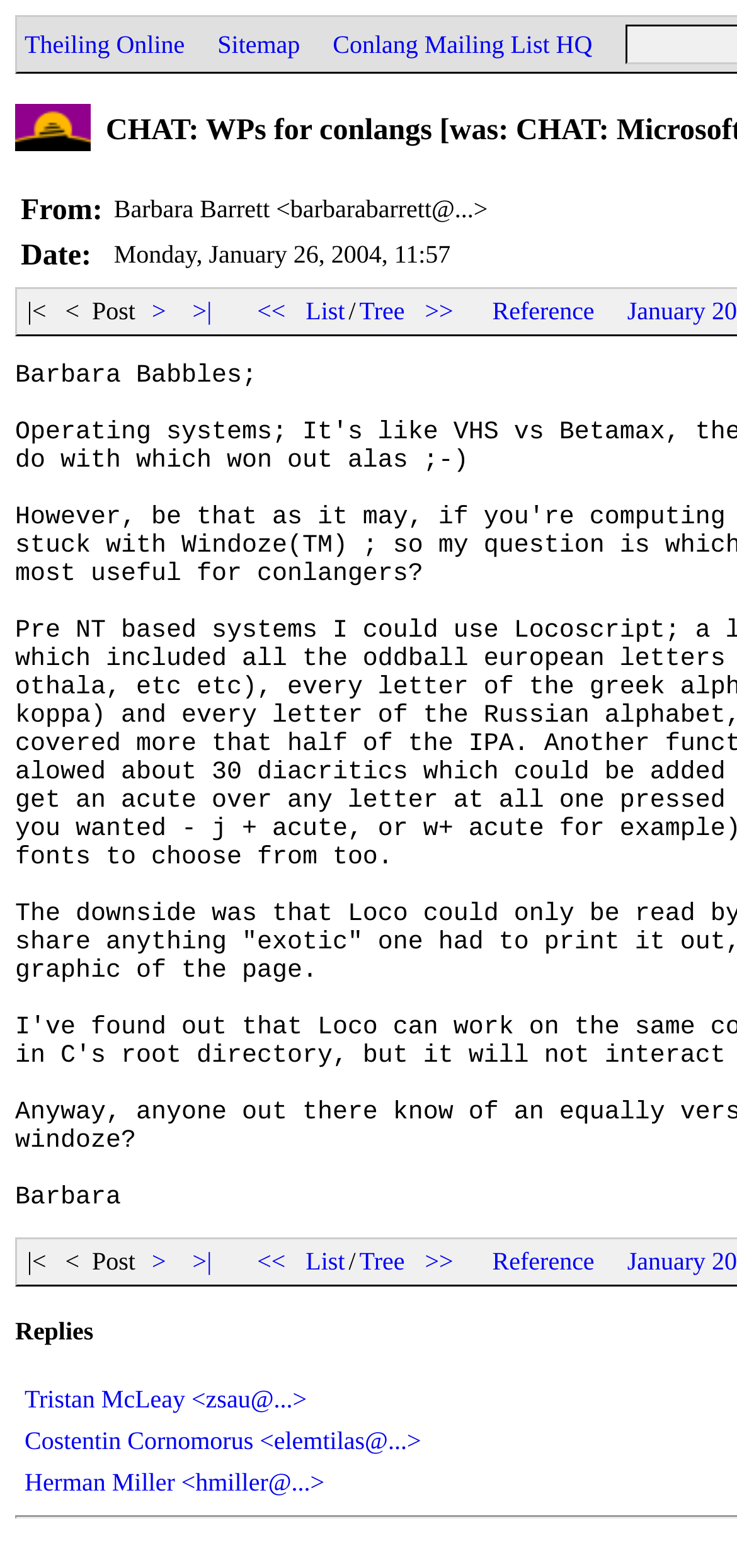Indicate the bounding box coordinates of the clickable region to achieve the following instruction: "View Conlang Mailing List HQ."

[0.446, 0.019, 0.809, 0.037]